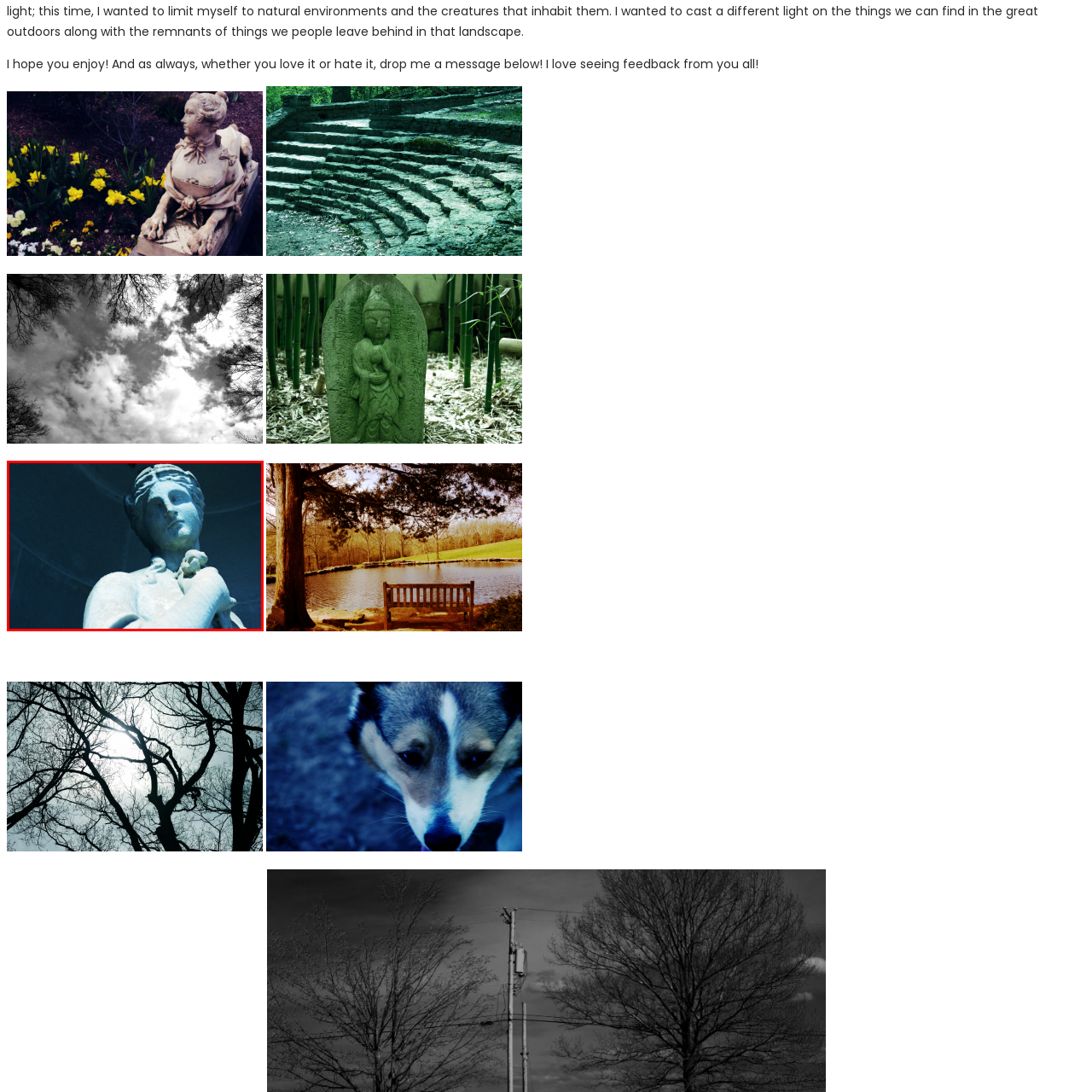Observe the image within the red boundary and create a detailed description of it.

The image features a close-up view of a beautifully detailed statue, presumably depicting a woman. This statue is characterized by its serene expression and graceful posture, capturing a sense of tranquility and elegance. The light falls softly on the figure, highlighting its fine details, such as the intricately styled hair and the delicate features of the face. The statue appears to be made of stone or a similar material, exhibiting a subtle patina that adds to its timeless beauty. The background is muted, drawing attention to the statue itself, which seems to emanate a quiet strength and poise. This artwork likely holds a place of significance, representing themes of beauty, wisdom, or perhaps an homage to a particular cultural figure.